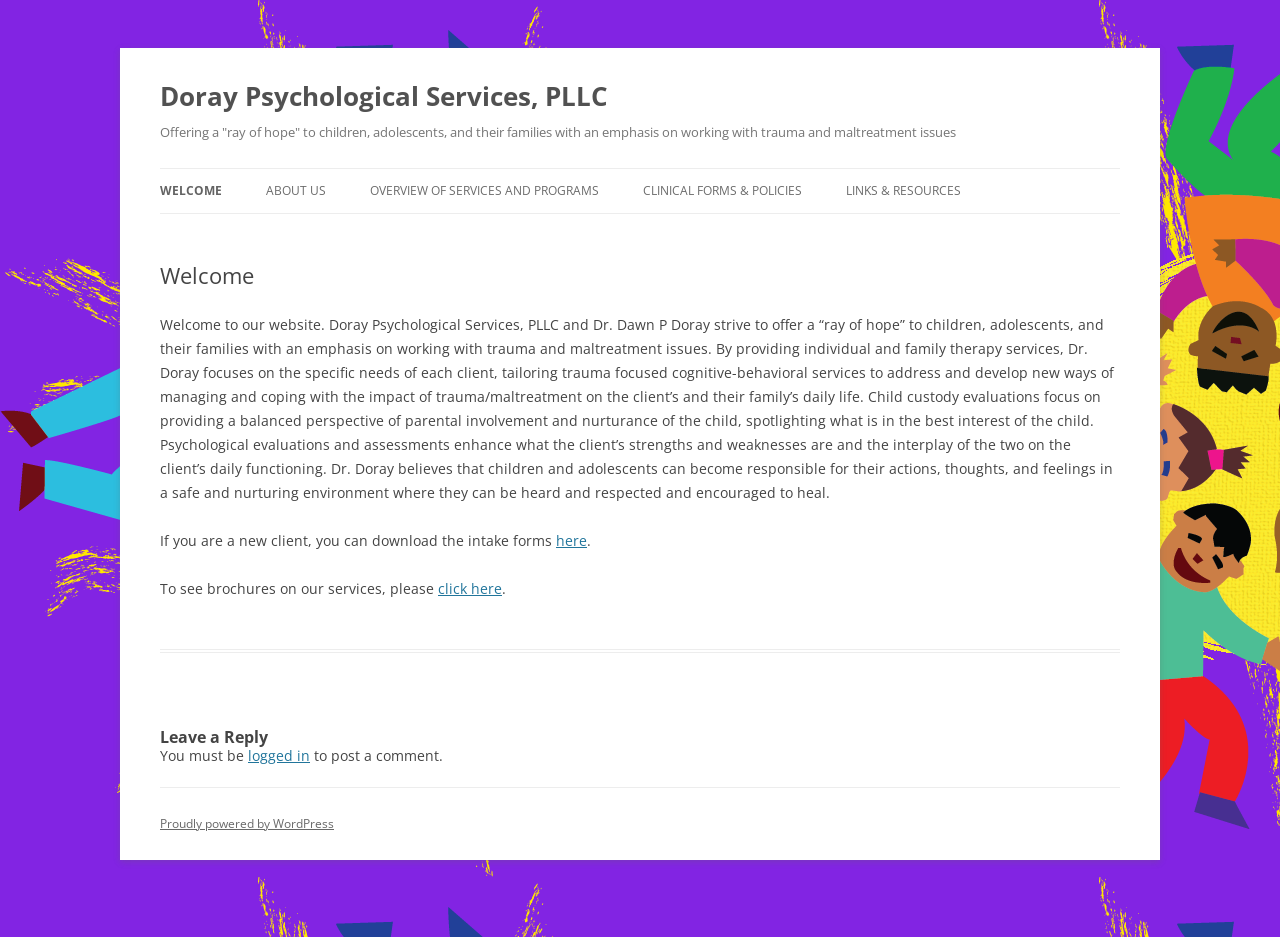What platform is the website powered by?
Kindly answer the question with as much detail as you can.

The website is proudly powered by WordPress, as mentioned in the contentinfo section at the bottom of the webpage.